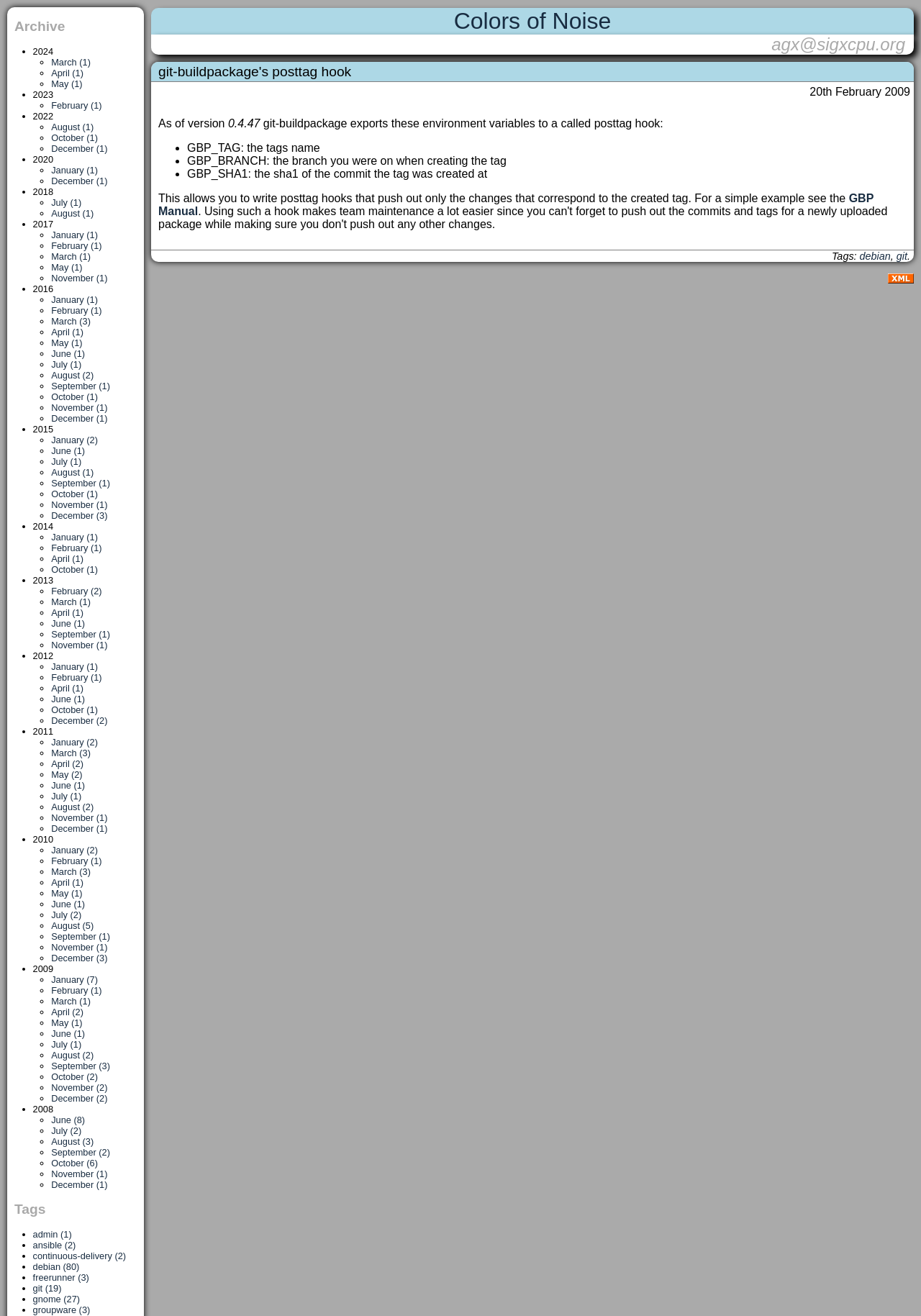Give a detailed explanation of the elements present on the webpage.

The webpage is titled "Colors of Noise: git-buildpackage's posttag hook" and has a heading with the same text at the top. Below the title, there is a heading with the text "agx@sigxcpu.org" and a static text "20th February 2009" to the right of it.

The main content of the page is divided into two sections. The first section explains the environment variables exported by git-buildpackage to a posttag hook. It lists four variables: GBP_TAG, GBP_BRANCH, GBP_SHA1, and provides a brief description of each. This section also includes a link to the GBP Manual.

The second section is an archive of posts, organized by year and month. There are 7 years listed, from 2024 to 2016, each with a list of months that have at least one post. The months are represented by links, and some of them have multiple posts. The archive section takes up most of the page and is located below the main content section.

To the top right of the page, there is a section with the title "Tags:" and lists two tags: "debian" and "git". Below the tags section, there is a link to an RSS feed, accompanied by an image of an RSS icon.

On the top left of the page, there is a heading "Archive" that serves as a title for the archive section.